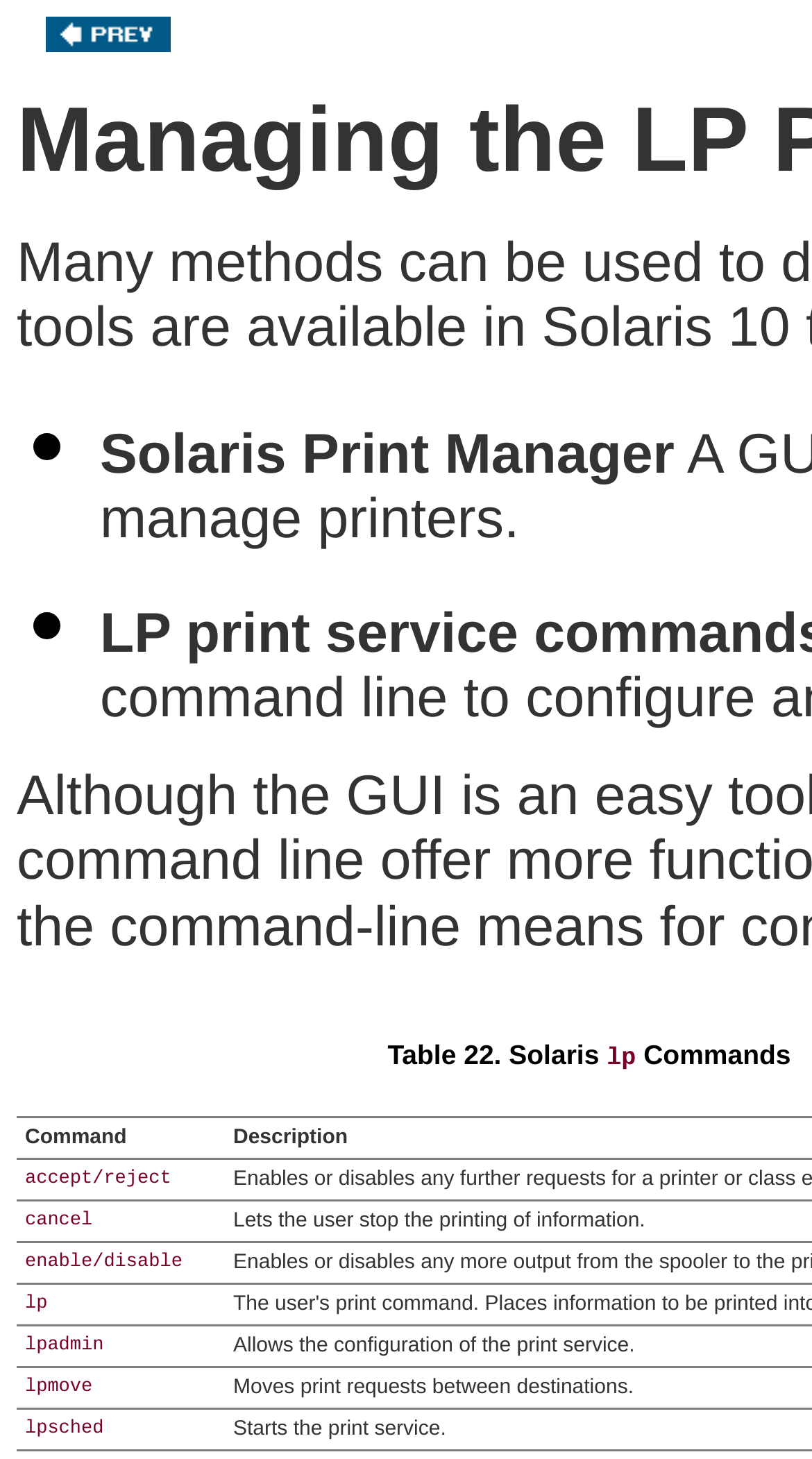Locate the bounding box of the UI element with the following description: "alt="Previous Page"".

[0.057, 0.011, 0.211, 0.035]